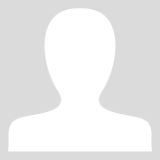Where is R. Scott Patterson licensed to practice law?
Provide an in-depth answer to the question, covering all aspects.

The caption explicitly states that R. Scott Patterson is licensed to practice law in Ohio, which indicates that he has the necessary qualifications and permissions to practice law in that state.